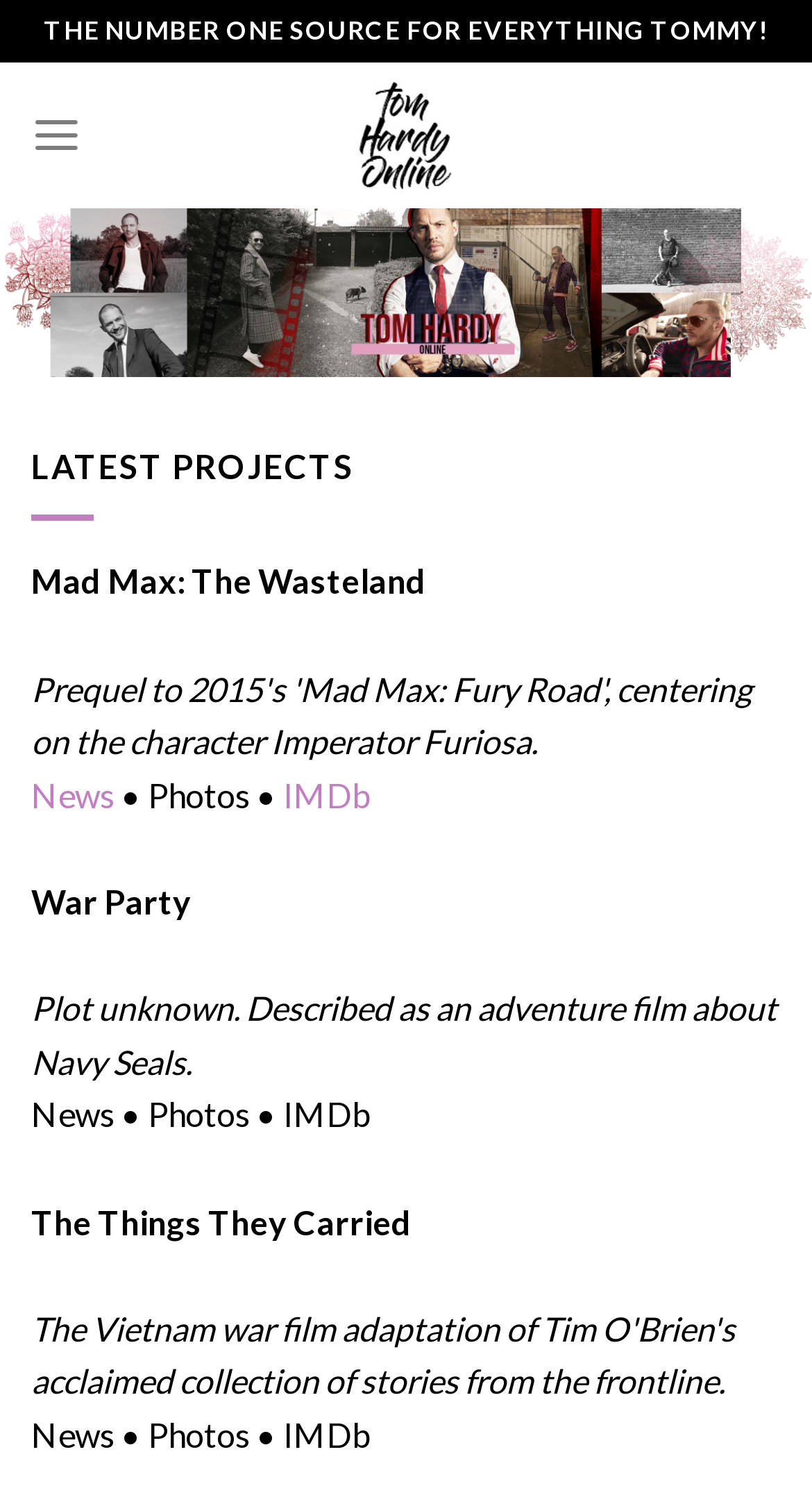Describe the webpage in detail, including text, images, and layout.

The webpage is dedicated to Tom Hardy, with the title "This Means War - Tom Hardy Online" at the top. Below the title, there is a prominent header that reads "THE NUMBER ONE SOURCE FOR EVERYTHING TOMMY!" in a large font. 

To the right of the header, there is a link to "Tom Hardy Online" accompanied by an image. On the top-left corner, there is a link to the "Menu" which is not expanded by default. 

Below the header, there is a large image that spans the entire width of the page. On top of this image, there are several sections of text and links. The first section is labeled "LATEST PROJECTS" and lists two projects: "Mad Max: The Wasteland" and "War Party". Each project has a brief description and links to "News", "Photos", and "IMDb". 

The "Mad Max: The Wasteland" section has a brief description of the project, while the "War Party" section has a longer description of the plot. Below these sections, there is another project listed, "The Things They Carried", with similar links and descriptions. 

At the bottom-right corner of the page, there is a link to "Go to top", allowing users to quickly navigate back to the top of the page.